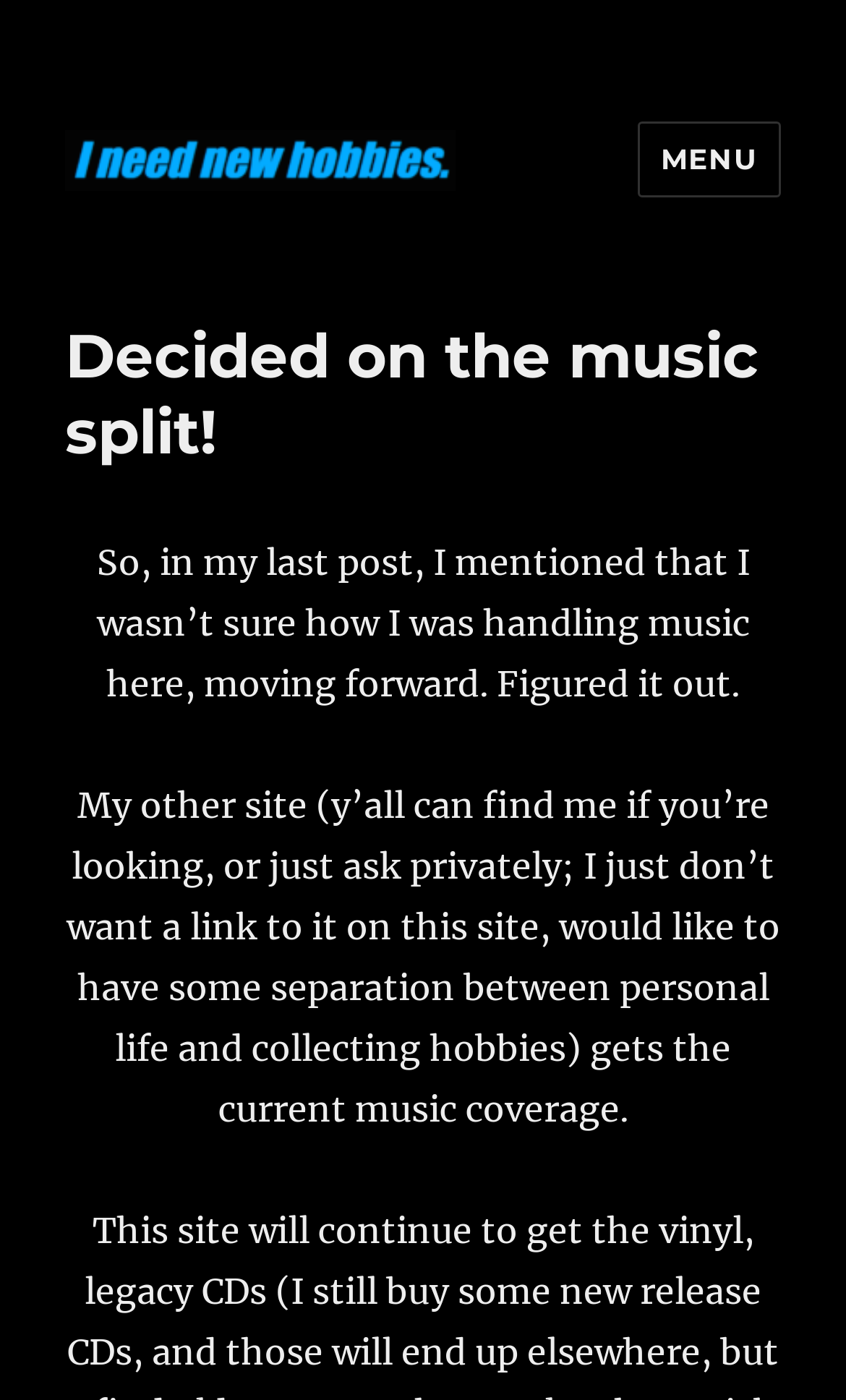Identify the bounding box for the given UI element using the description provided. Coordinates should be in the format (top-left x, top-left y, bottom-right x, bottom-right y) and must be between 0 and 1. Here is the description: parent_node: I need new hobbies.

[0.077, 0.091, 0.538, 0.137]